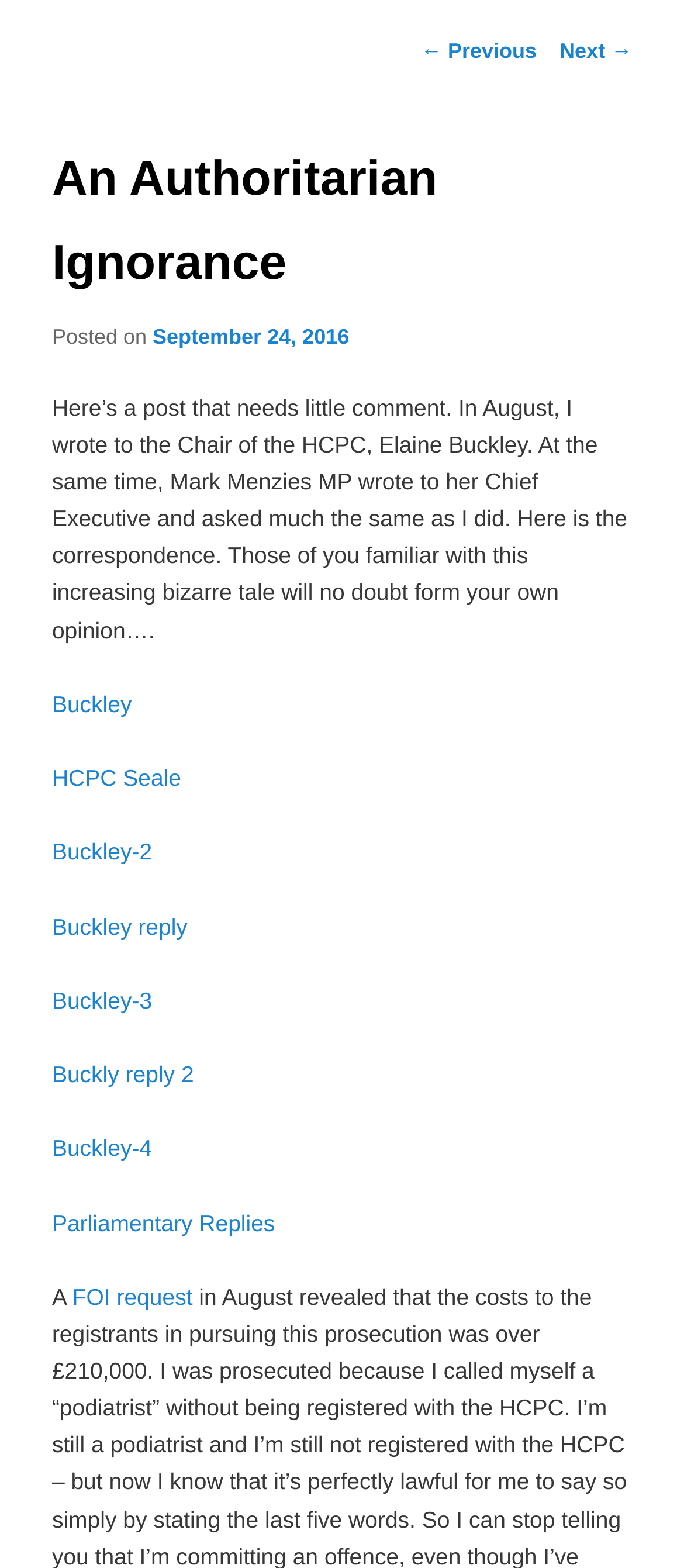Find the UI element described as: "Grout Color Sealing" and predict its bounding box coordinates. Ensure the coordinates are four float numbers between 0 and 1, [left, top, right, bottom].

None